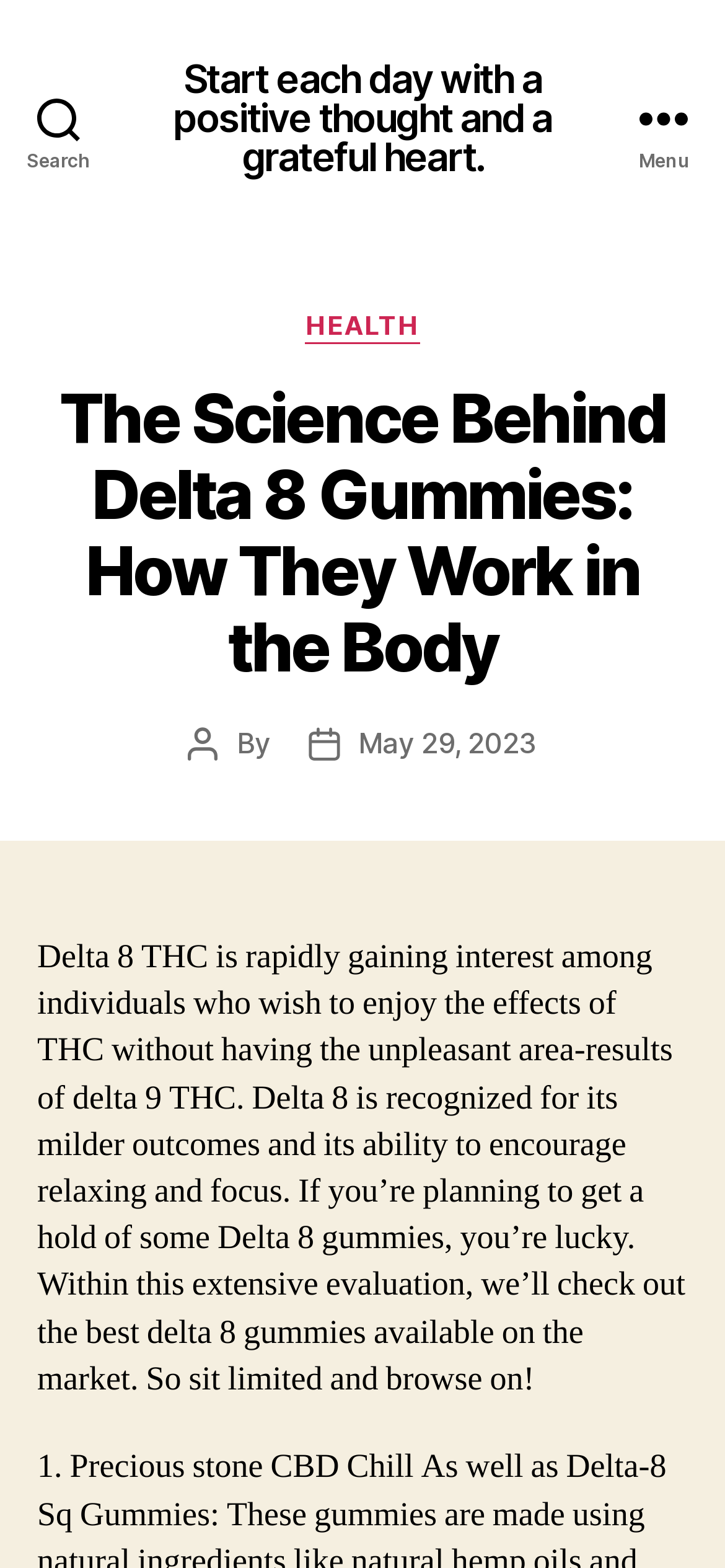Provide the bounding box coordinates of the HTML element described as: "May 29, 2023". The bounding box coordinates should be four float numbers between 0 and 1, i.e., [left, top, right, bottom].

[0.494, 0.462, 0.74, 0.485]